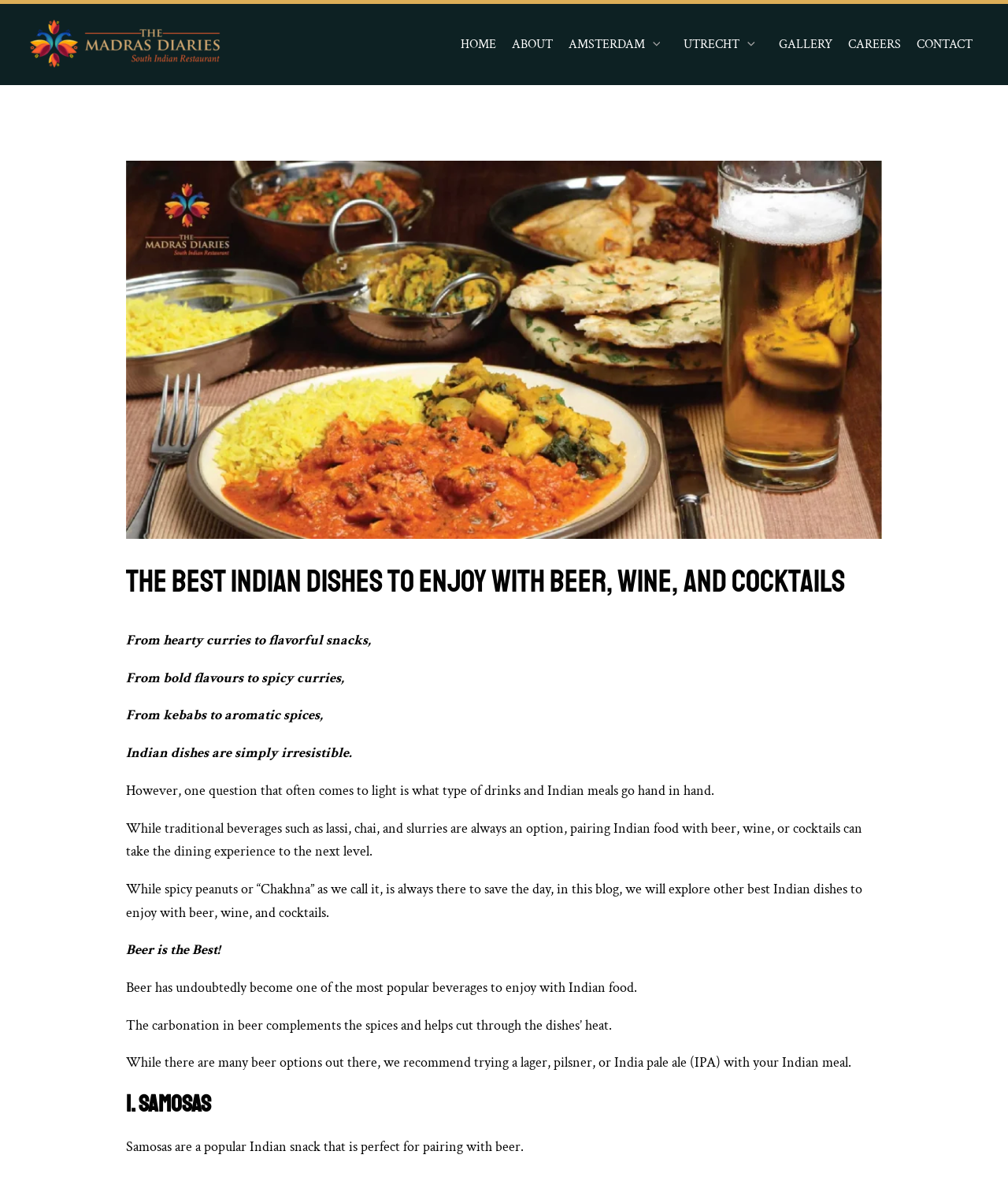Identify the bounding box coordinates of the element that should be clicked to fulfill this task: "Click on the link to read about the best Indian dishes to enjoy with beer, wine, and cocktails". The coordinates should be provided as four float numbers between 0 and 1, i.e., [left, top, right, bottom].

[0.125, 0.478, 0.875, 0.51]